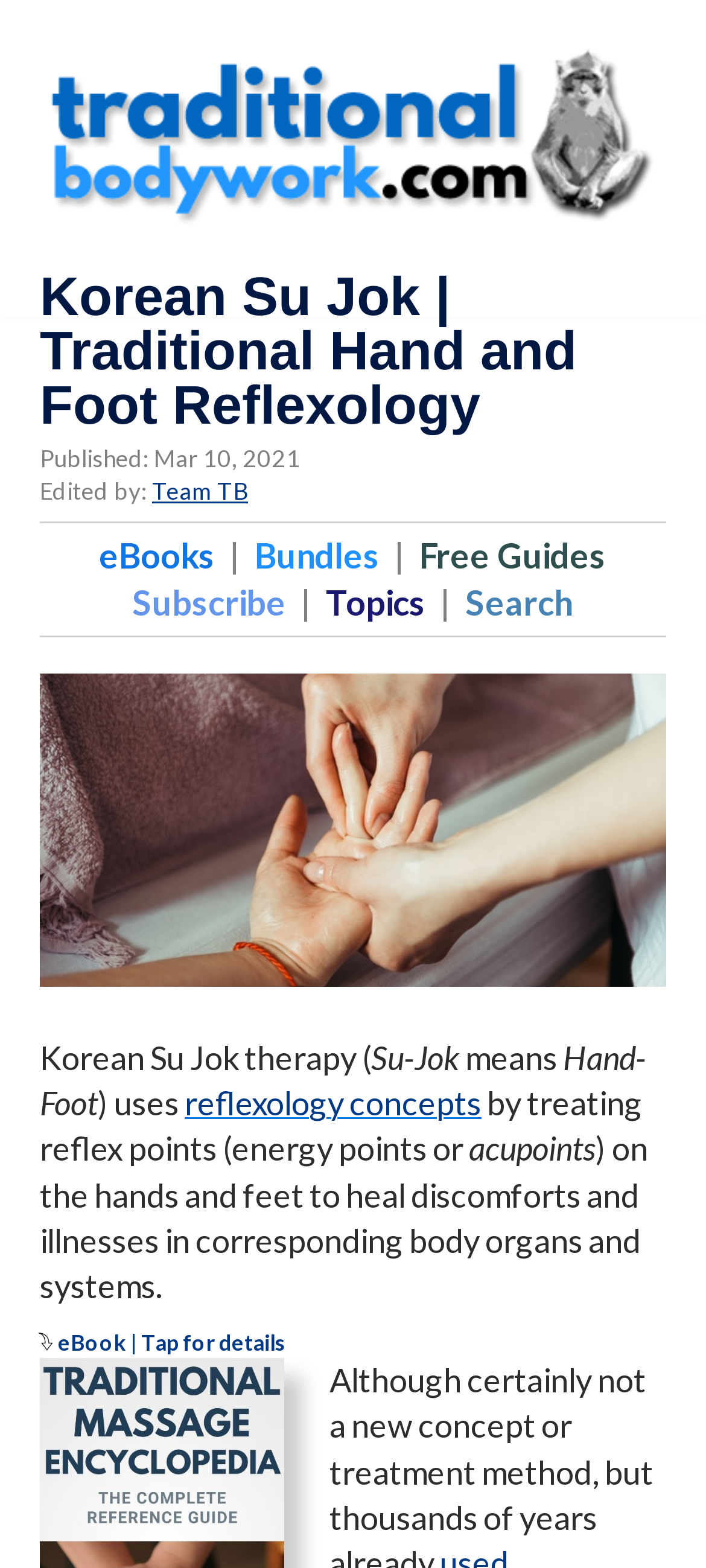Determine the bounding box coordinates of the region to click in order to accomplish the following instruction: "Read about reflexology concepts". Provide the coordinates as four float numbers between 0 and 1, specifically [left, top, right, bottom].

[0.262, 0.691, 0.682, 0.716]